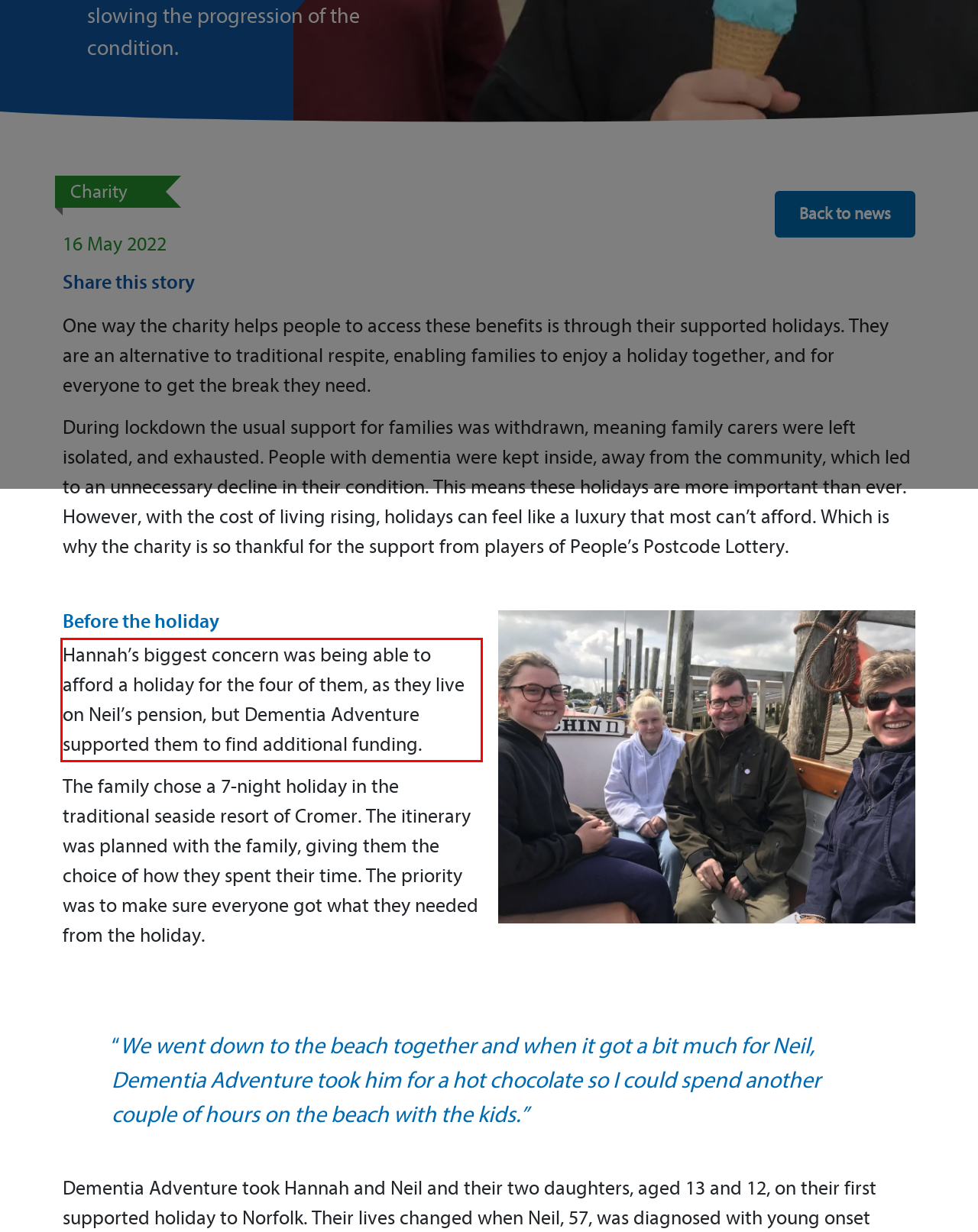From the given screenshot of a webpage, identify the red bounding box and extract the text content within it.

Hannah’s biggest concern was being able to afford a holiday for the four of them, as they live on Neil’s pension, but Dementia Adventure supported them to find additional funding.